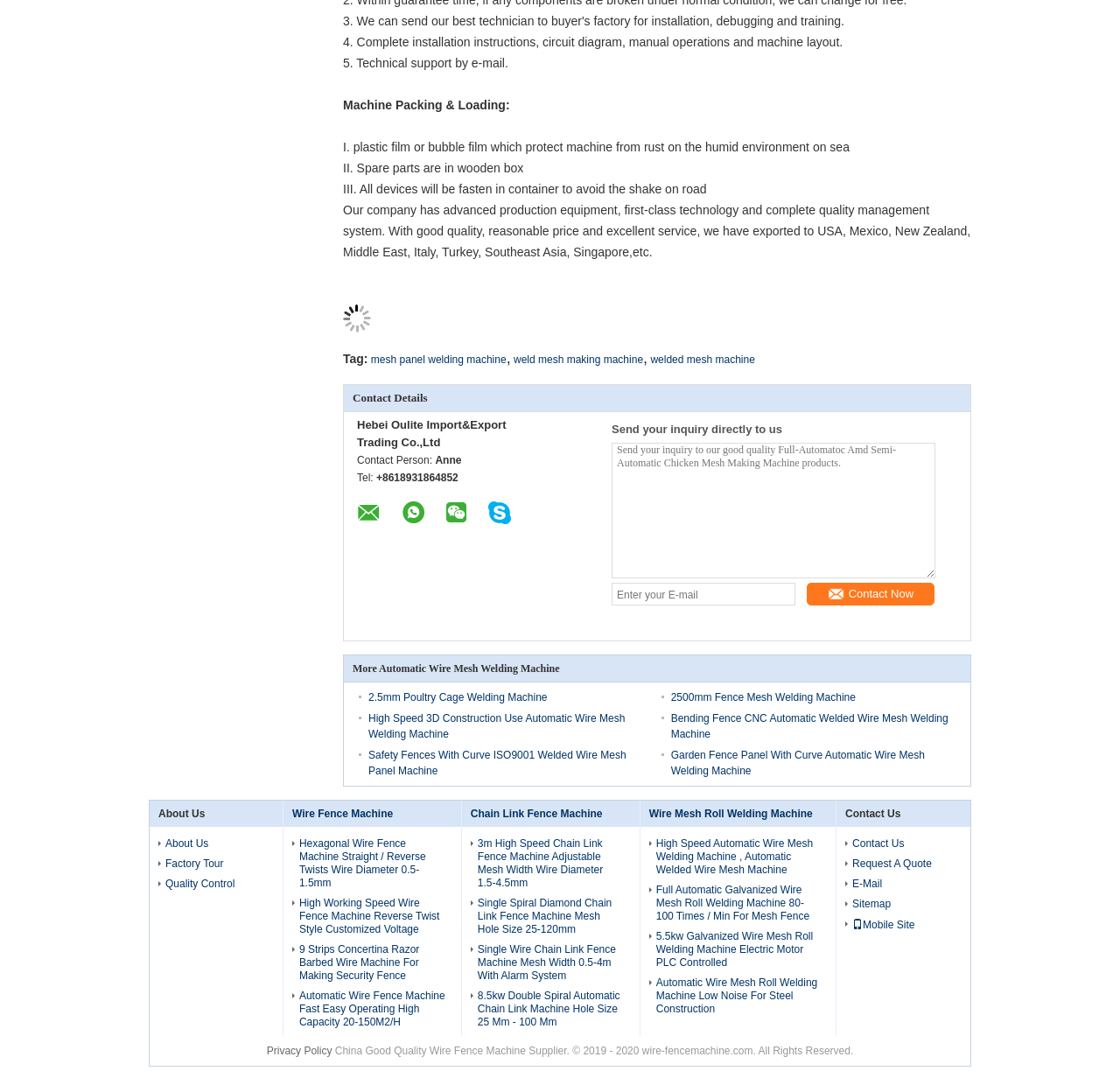Kindly determine the bounding box coordinates for the area that needs to be clicked to execute this instruction: "Click the 'Contact Now' button".

[0.721, 0.544, 0.835, 0.565]